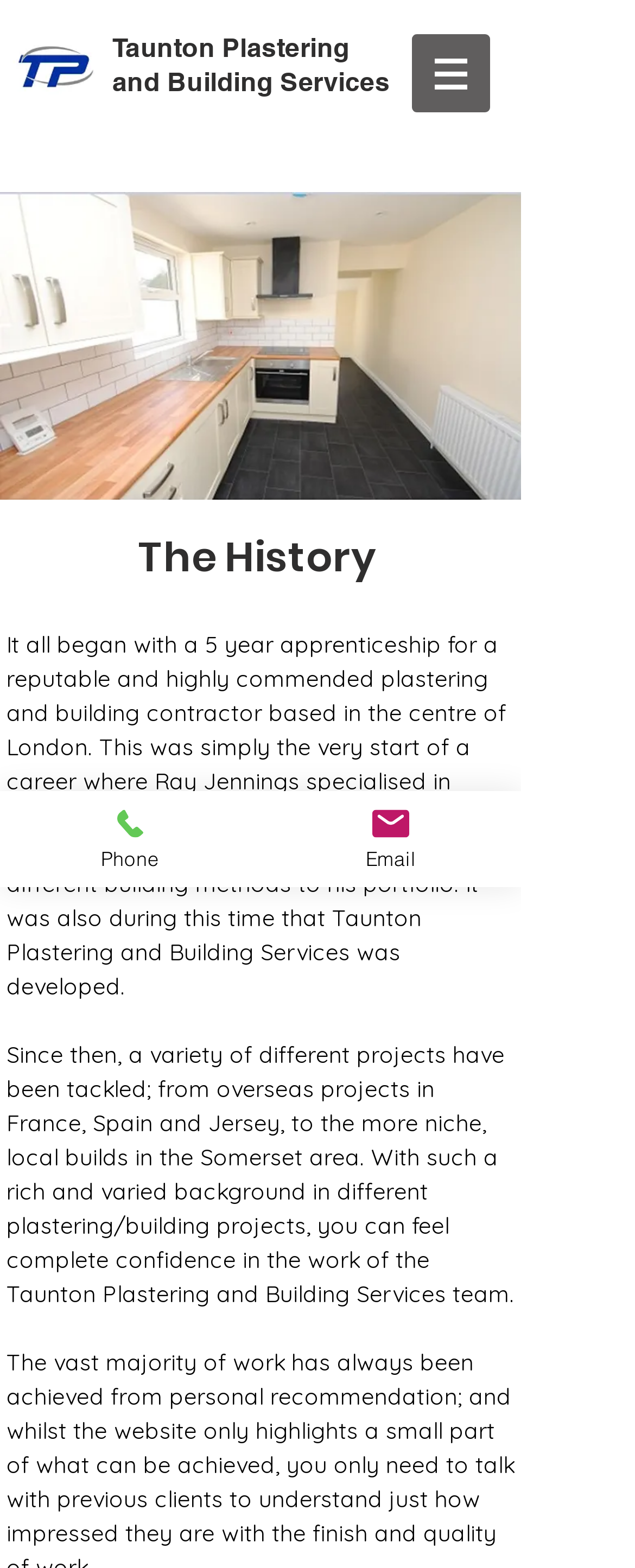What is the location of the local builds mentioned?
Identify the answer in the screenshot and reply with a single word or phrase.

Somerset area